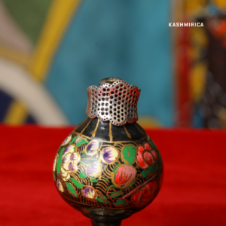What is the color of the backdrop?
Can you give a detailed and elaborate answer to the question?

The caption describes the backdrop as a 'vibrant red', which implies that the background of the display is a bright and attention-grabbing color that enhances the overall allure of the ring.